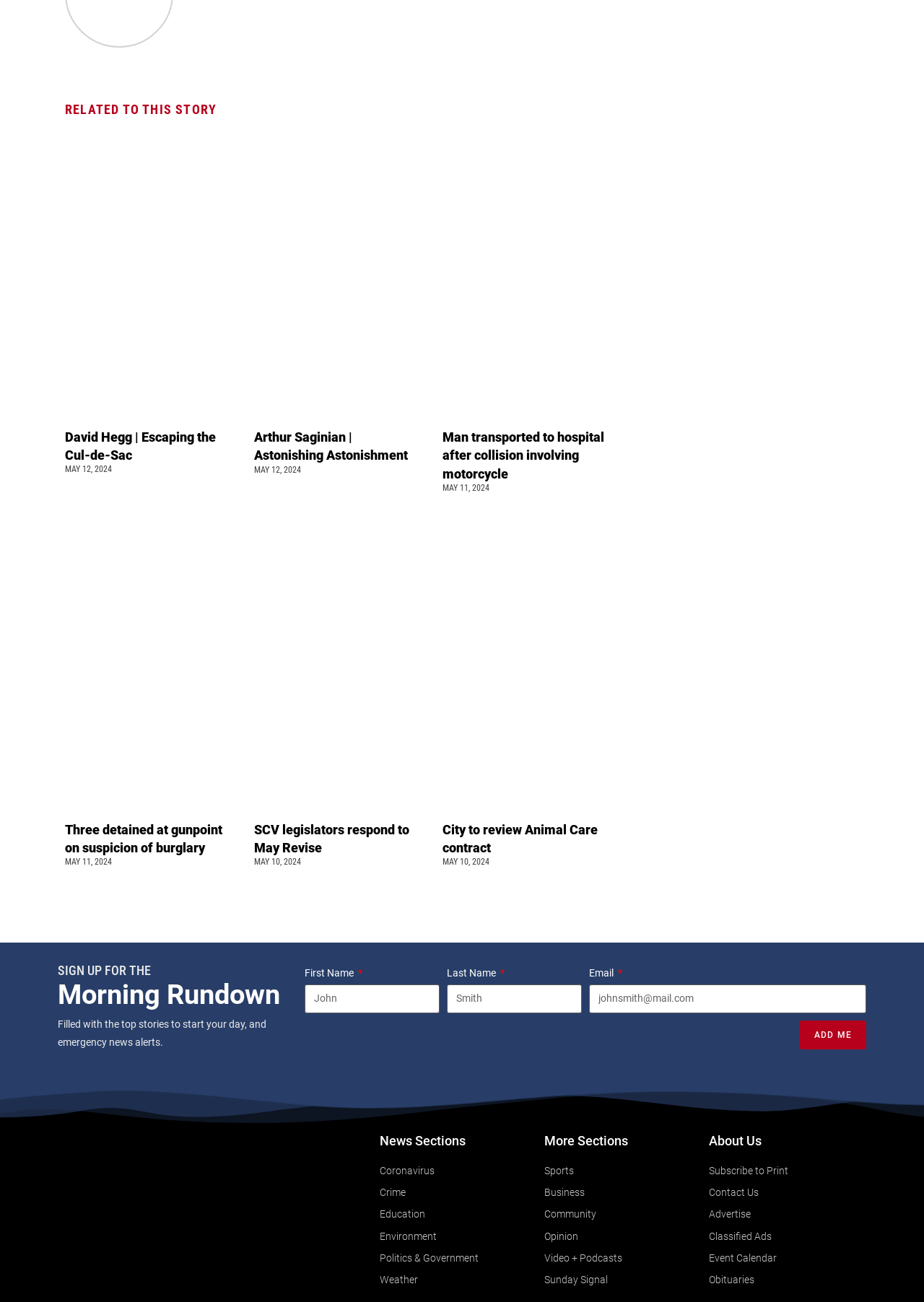Answer succinctly with a single word or phrase:
What is the purpose of the form at the bottom of the webpage?

To sign up for the Morning Rundown